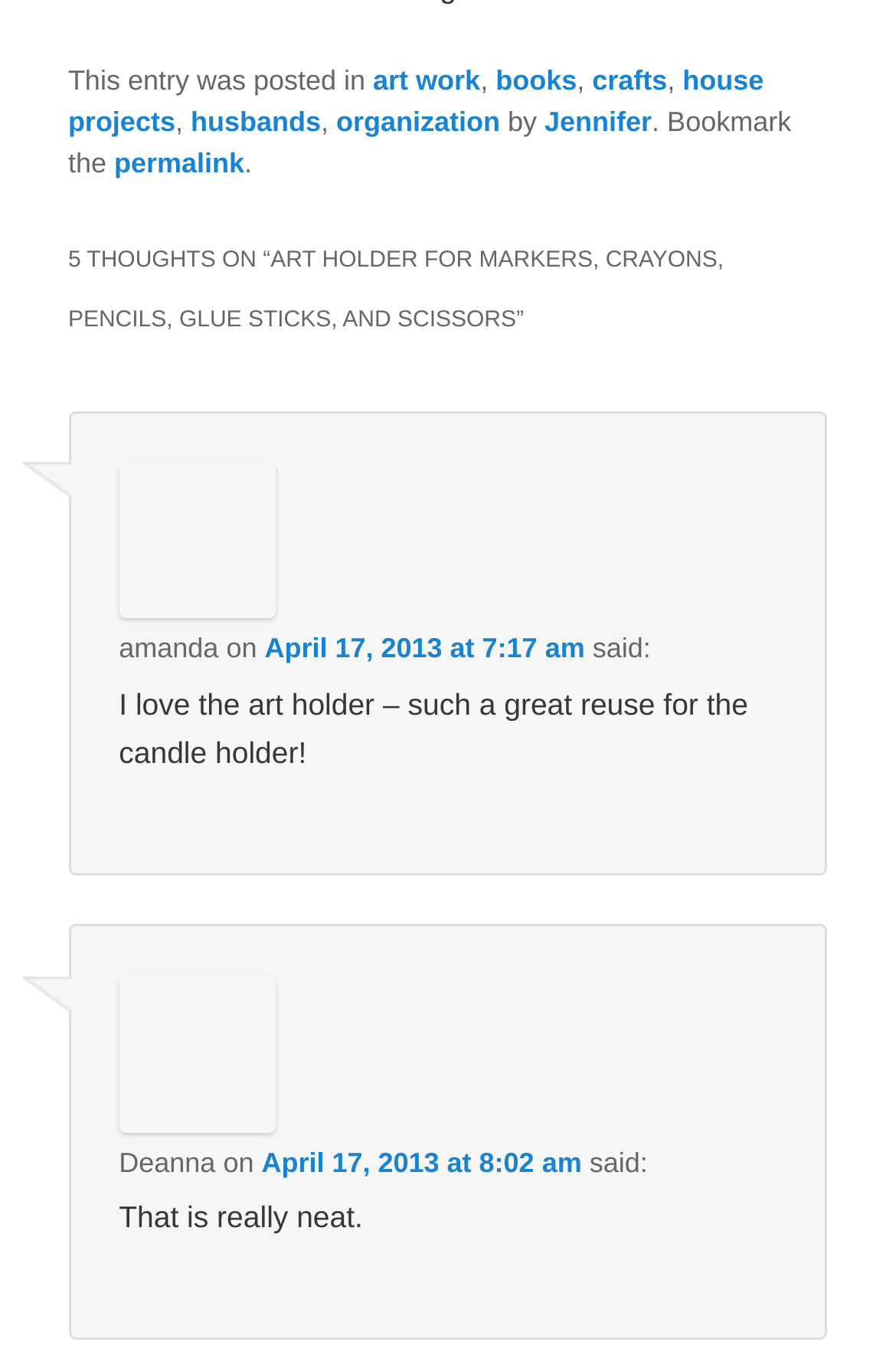Can you determine the bounding box coordinates of the area that needs to be clicked to fulfill the following instruction: "click the 'April 17, 2013 at 8:02 am' link"?

[0.292, 0.847, 0.649, 0.871]